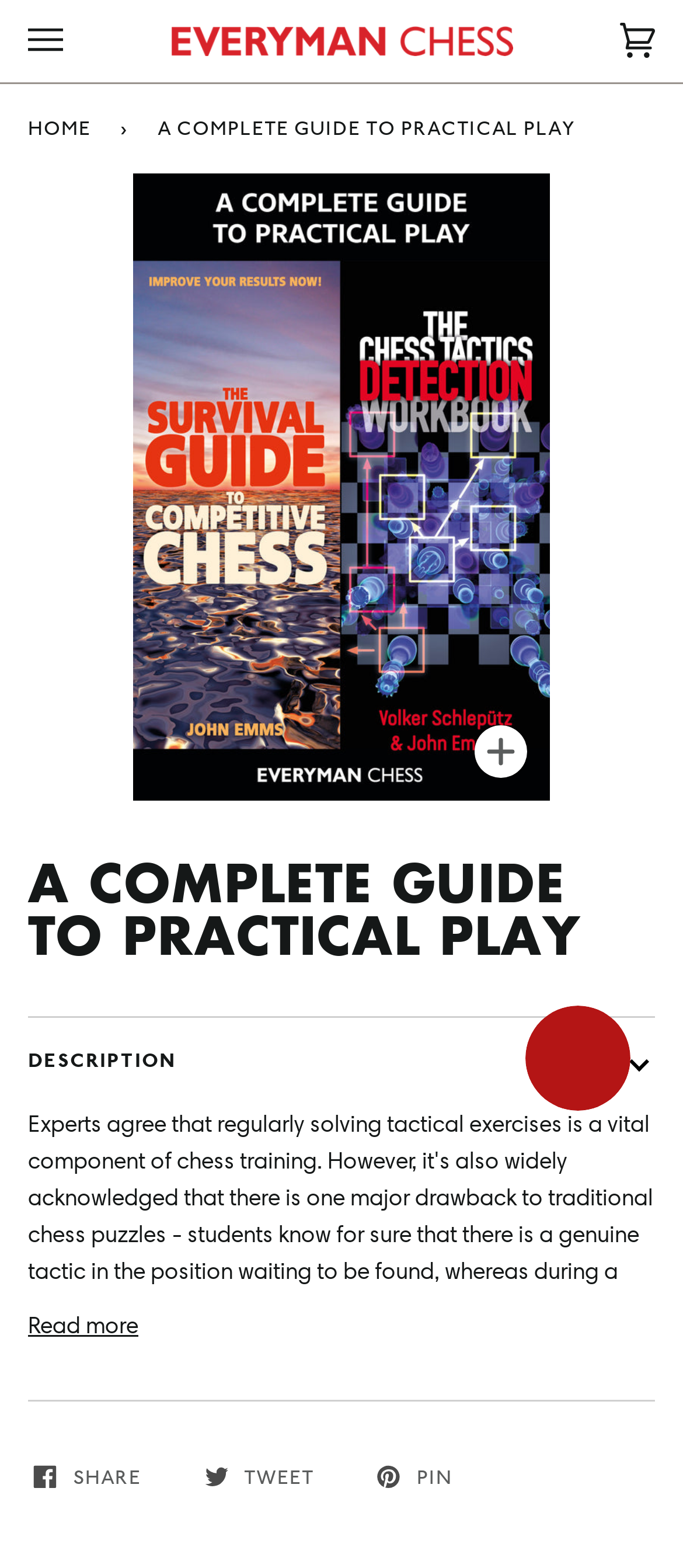Give a detailed explanation of the elements present on the webpage.

This webpage is a product page for a chess book titled "A Complete Guide to Practical Play" from Everyman Chess. At the top left corner, there is a button to open a menu. Next to it, there is a link to the Everyman Chess website, accompanied by an image of the publisher's logo. On the top right corner, there is a link to the cart, which currently has 0 items.

Below the top navigation bar, there is a breadcrumbs navigation section, which includes a link to the home page and a static text displaying the title of the book. The main content area is dominated by a large image of the book cover, with a zoom button on top of it. 

Above the book cover image, there is a heading with the title of the book in large font. Below the image, there are two buttons: "DESCRIPTION" and "Read more". The "DESCRIPTION" button has a dropdown menu. 

At the bottom of the page, there are three social media links to share, tweet, or pin the content. On the right side of the page, there is an iframe containing the Smile.io Rewards Program Launcher.